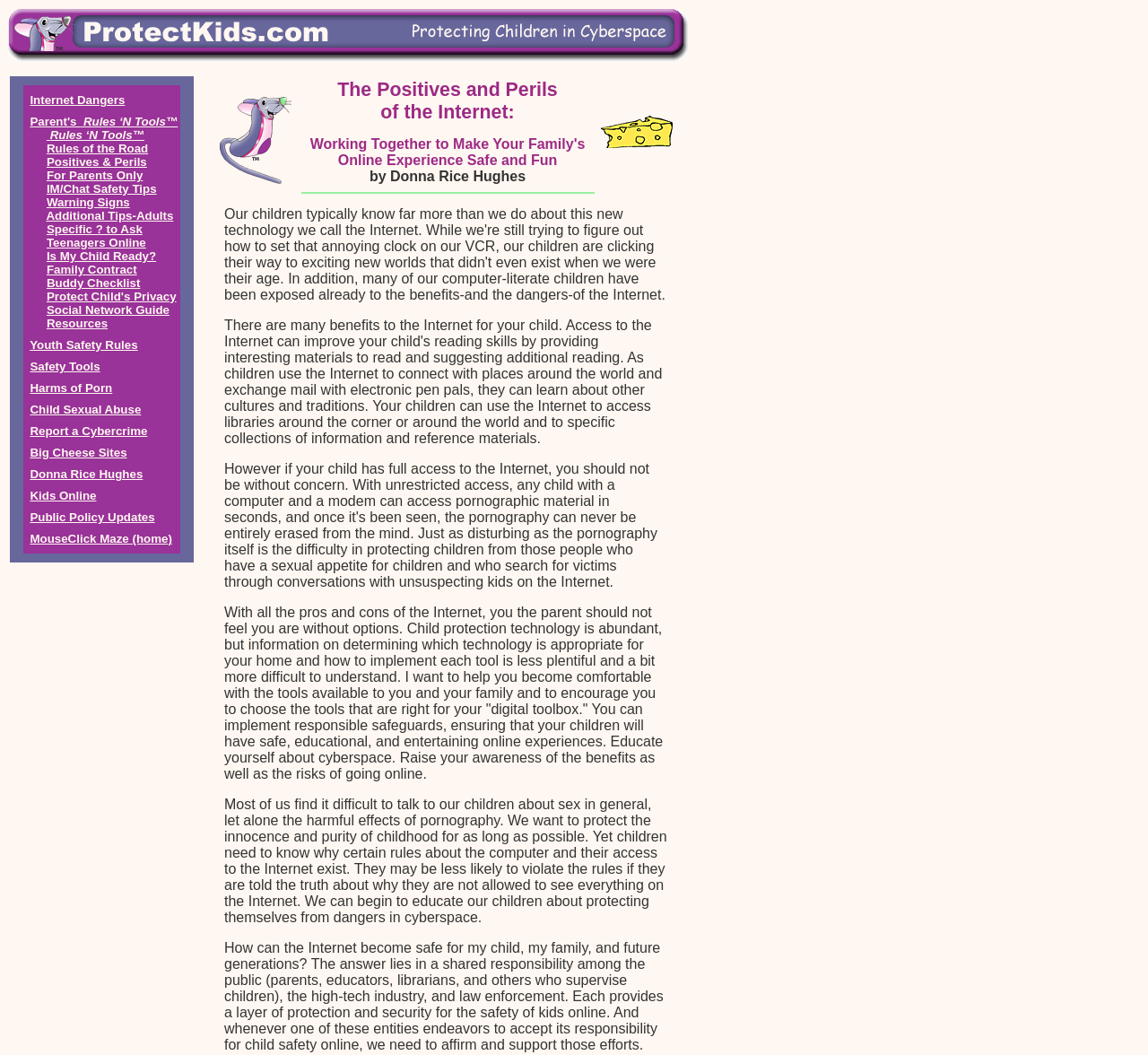Give a succinct answer to this question in a single word or phrase: 
What is the text of the last link in the table?

Youth Safety Rules